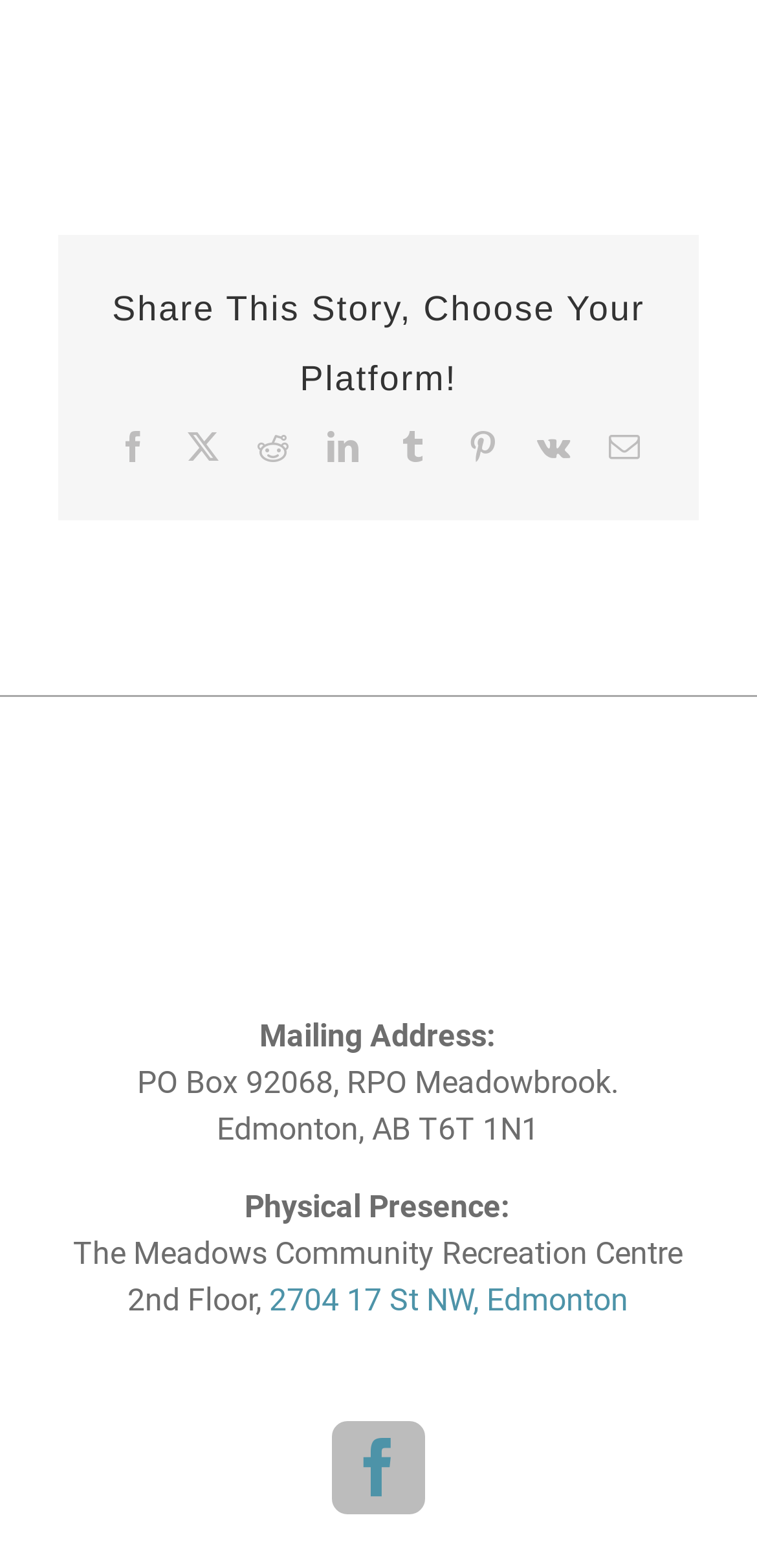Please specify the bounding box coordinates of the area that should be clicked to accomplish the following instruction: "Share on Twitter". The coordinates should consist of four float numbers between 0 and 1, i.e., [left, top, right, bottom].

[0.247, 0.275, 0.288, 0.295]